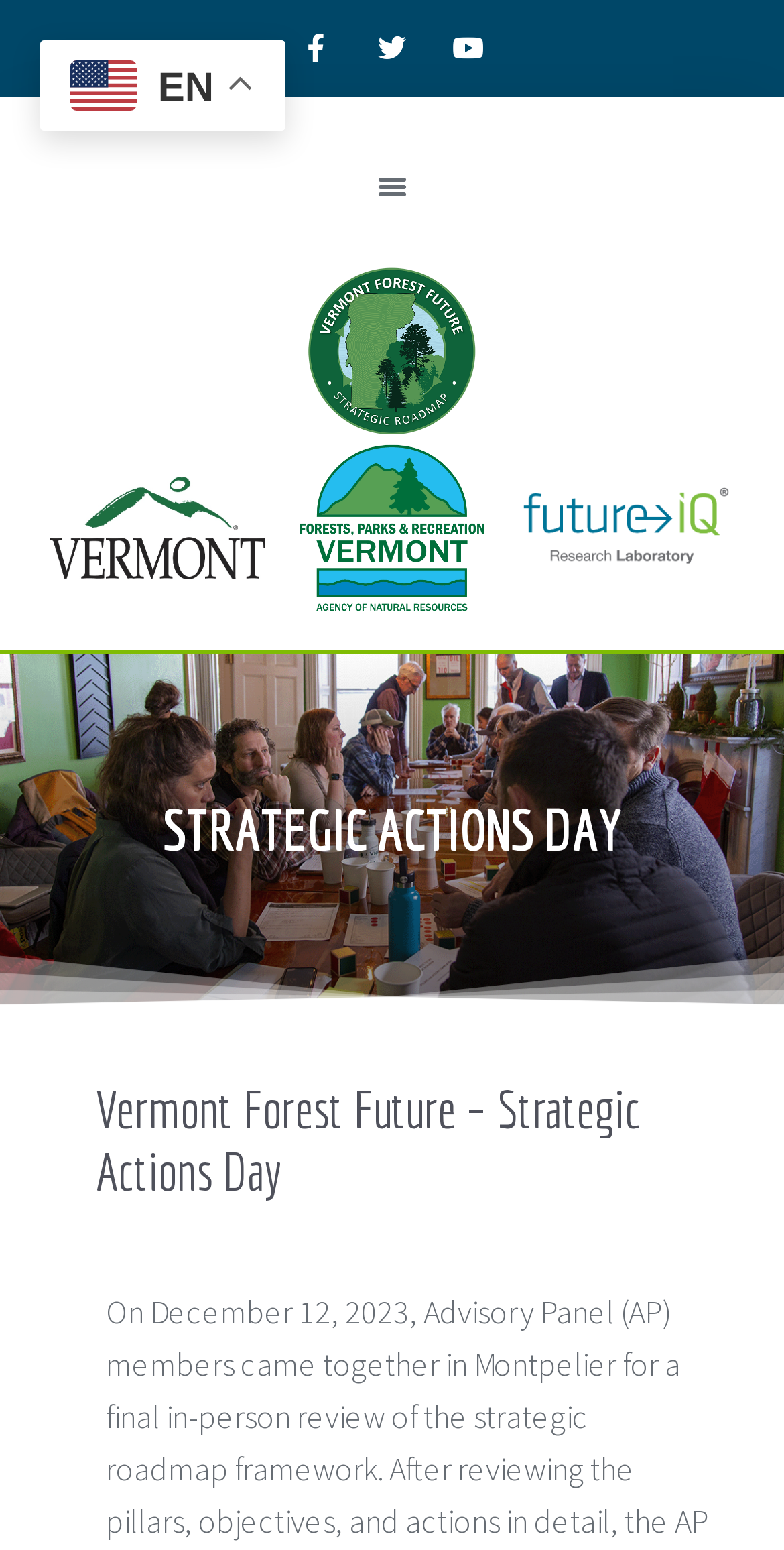Using the description "Facebook-f", predict the bounding box of the relevant HTML element.

[0.367, 0.013, 0.438, 0.049]